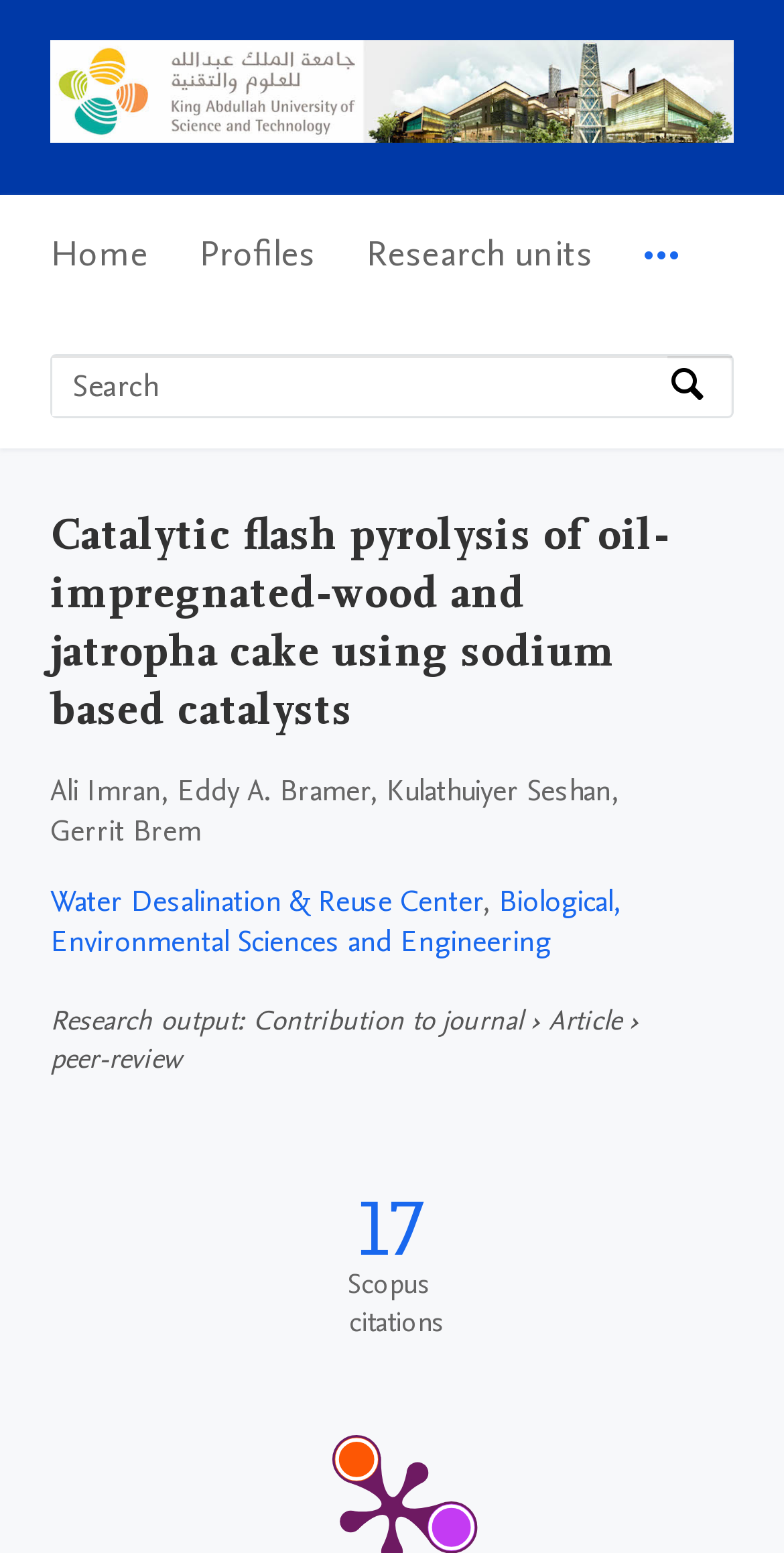Please identify the coordinates of the bounding box that should be clicked to fulfill this instruction: "Search by expertise, name or affiliation".

[0.067, 0.229, 0.851, 0.268]